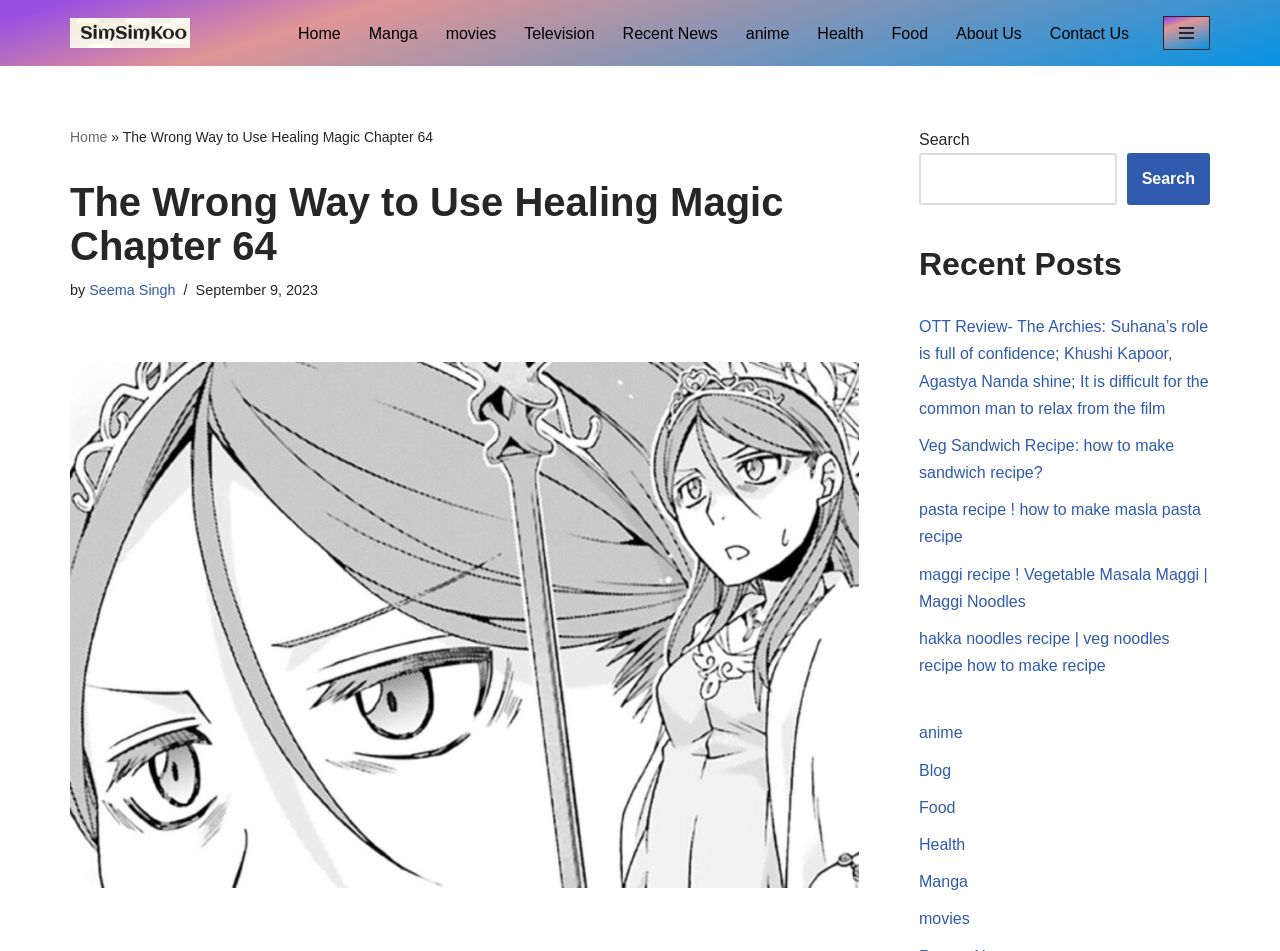Please specify the bounding box coordinates of the clickable region to carry out the following instruction: "Expand the navigation menu". The coordinates should be four float numbers between 0 and 1, in the format [left, top, right, bottom].

[0.909, 0.017, 0.945, 0.053]